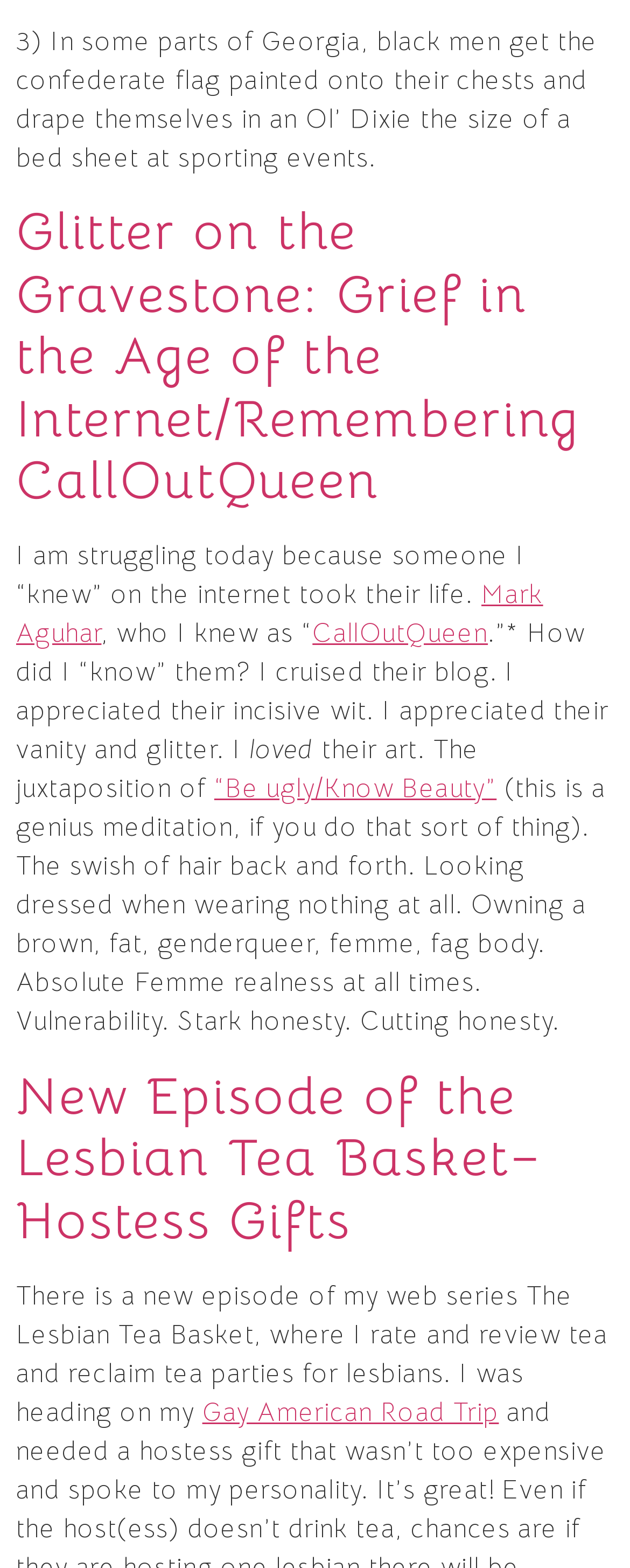What is the name of the trip mentioned in the article?
Please analyze the image and answer the question with as much detail as possible.

I determined the name of the trip by looking at the link element with the text 'Gay American Road Trip' which is a child element of the article element.